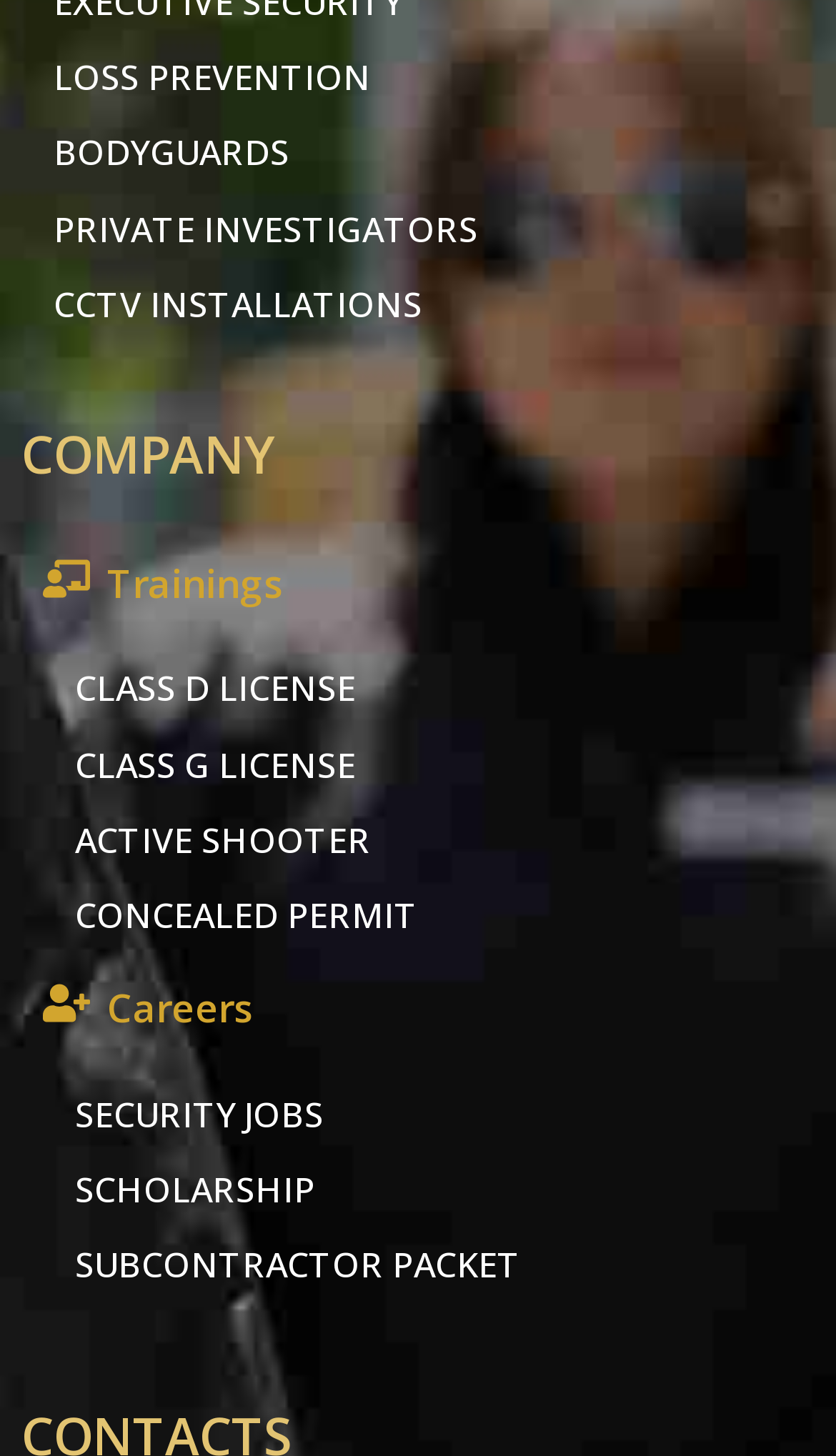Show the bounding box coordinates for the element that needs to be clicked to execute the following instruction: "Learn about CLASS D LICENSE". Provide the coordinates in the form of four float numbers between 0 and 1, i.e., [left, top, right, bottom].

[0.051, 0.448, 0.949, 0.5]